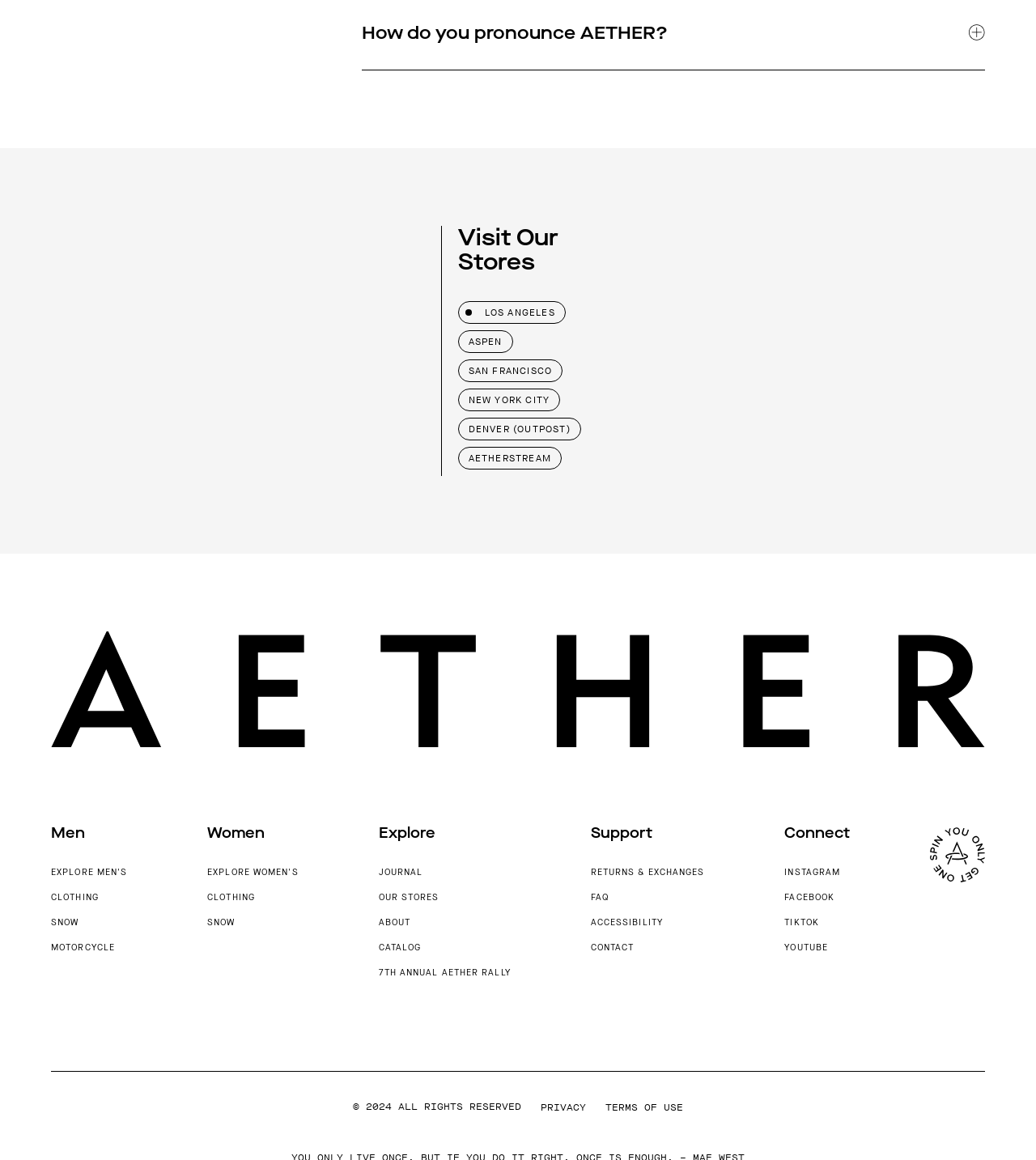Determine the bounding box coordinates of the clickable region to follow the instruction: "Visit the Los Angeles store".

[0.442, 0.26, 0.546, 0.279]